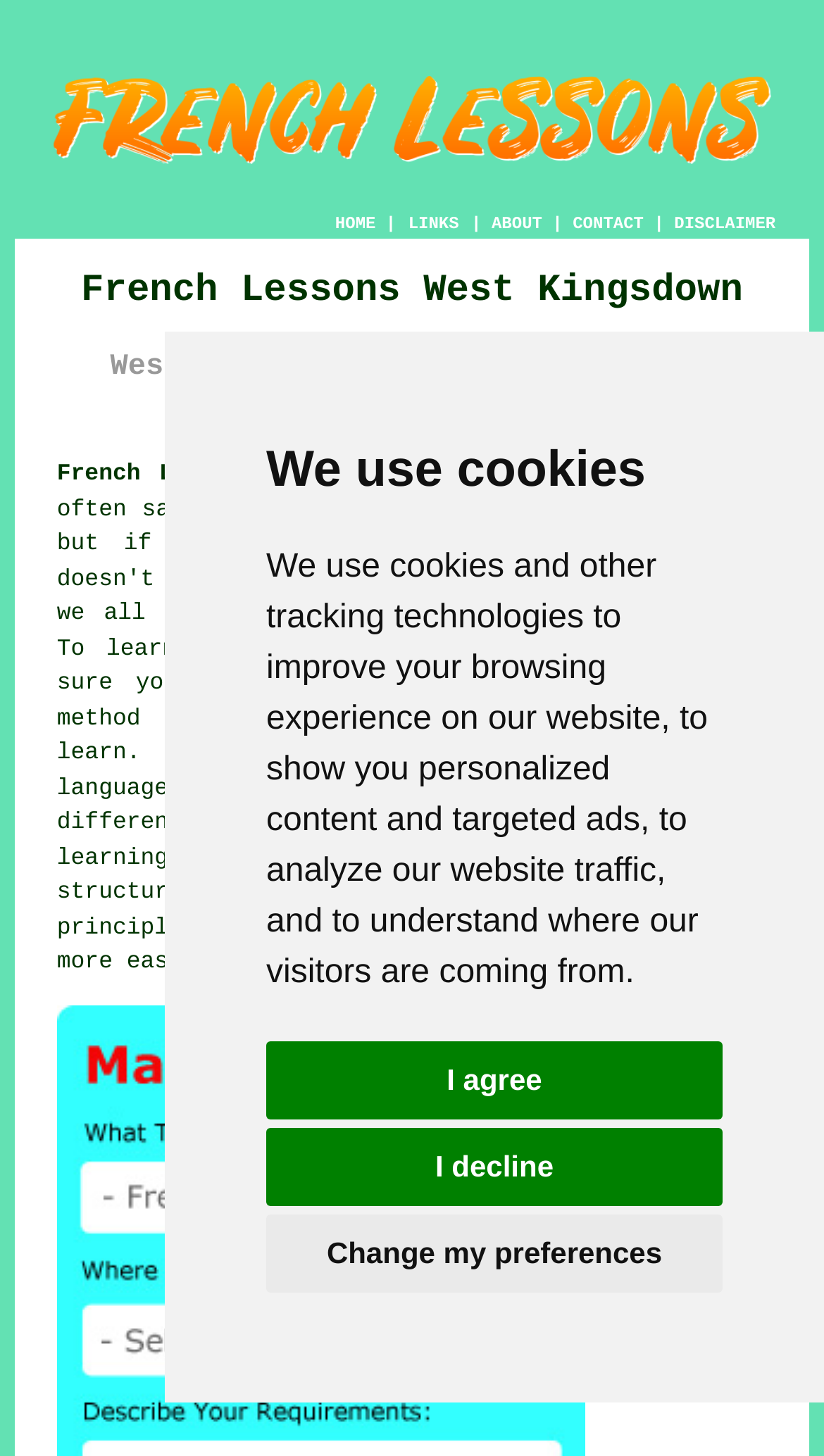Highlight the bounding box coordinates of the region I should click on to meet the following instruction: "Contact us".

None